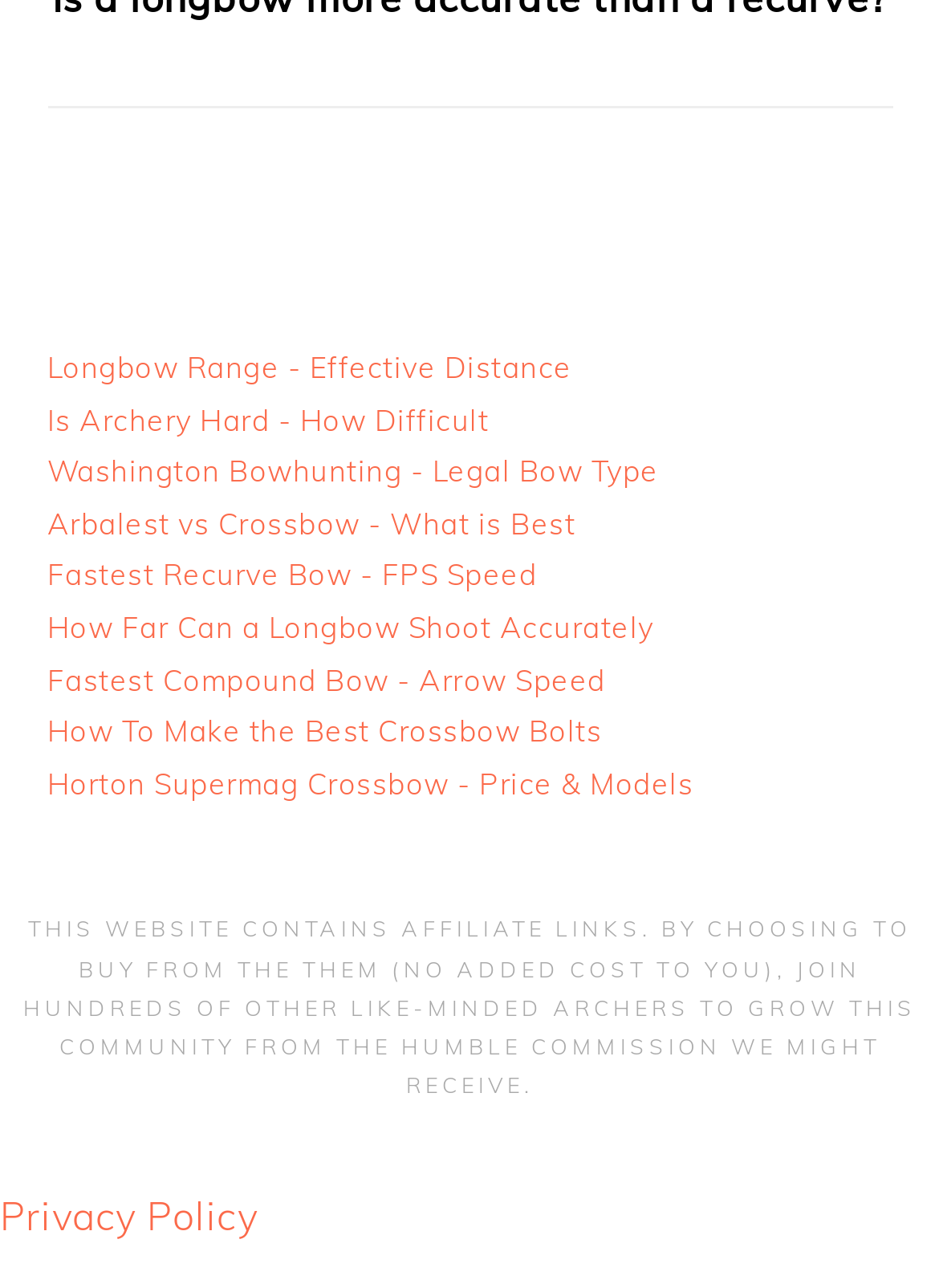Based on the visual content of the image, answer the question thoroughly: What is the purpose of the affiliate links?

The link 'THIS WEBSITE CONTAINS AFFILIATE LINKS. BY CHOOSING TO BUY FROM THE THEM (NO ADDED COST TO YOU), JOIN HUNDREDS OF OTHER LIKE-MINDED ARCHERS TO GROW THIS COMMUNITY FROM THE HUMBLE COMMISSION WE MIGHT RECEIVE.' suggests that the purpose of the affiliate links is to support the archery community by earning commissions from purchases made through the links.